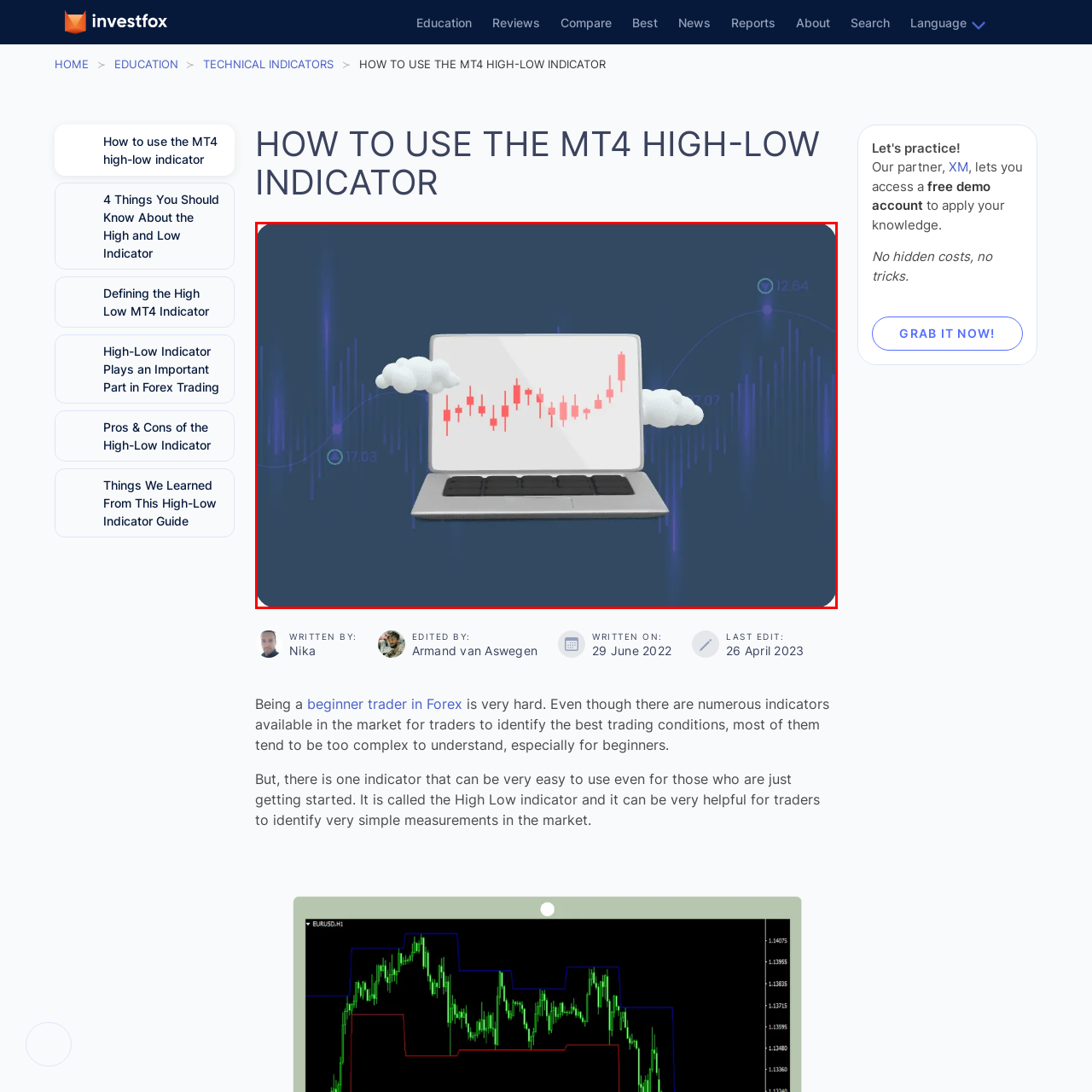Describe in detail the portion of the image that is enclosed within the red boundary.

The image depicts a modern laptop set against a vibrant blue background, illustrating the concept of financial trading. On the laptop screen, there is a graphical representation of price movements, featuring red candlestick bars that indicate fluctuating values in the market. Fluffy white clouds hover around the edges of the laptop, creating a whimsical contrast with the technical imagery. Behind the laptop, faint wave patterns and numbers (17.03 and 12.64) suggest dynamic data, reinforcing the context of trading and analysis. This visual embodies the essence of using indicators and tools, such as the MT4 High-Low Indicator, which simplifies the process for beginner traders in Forex markets.